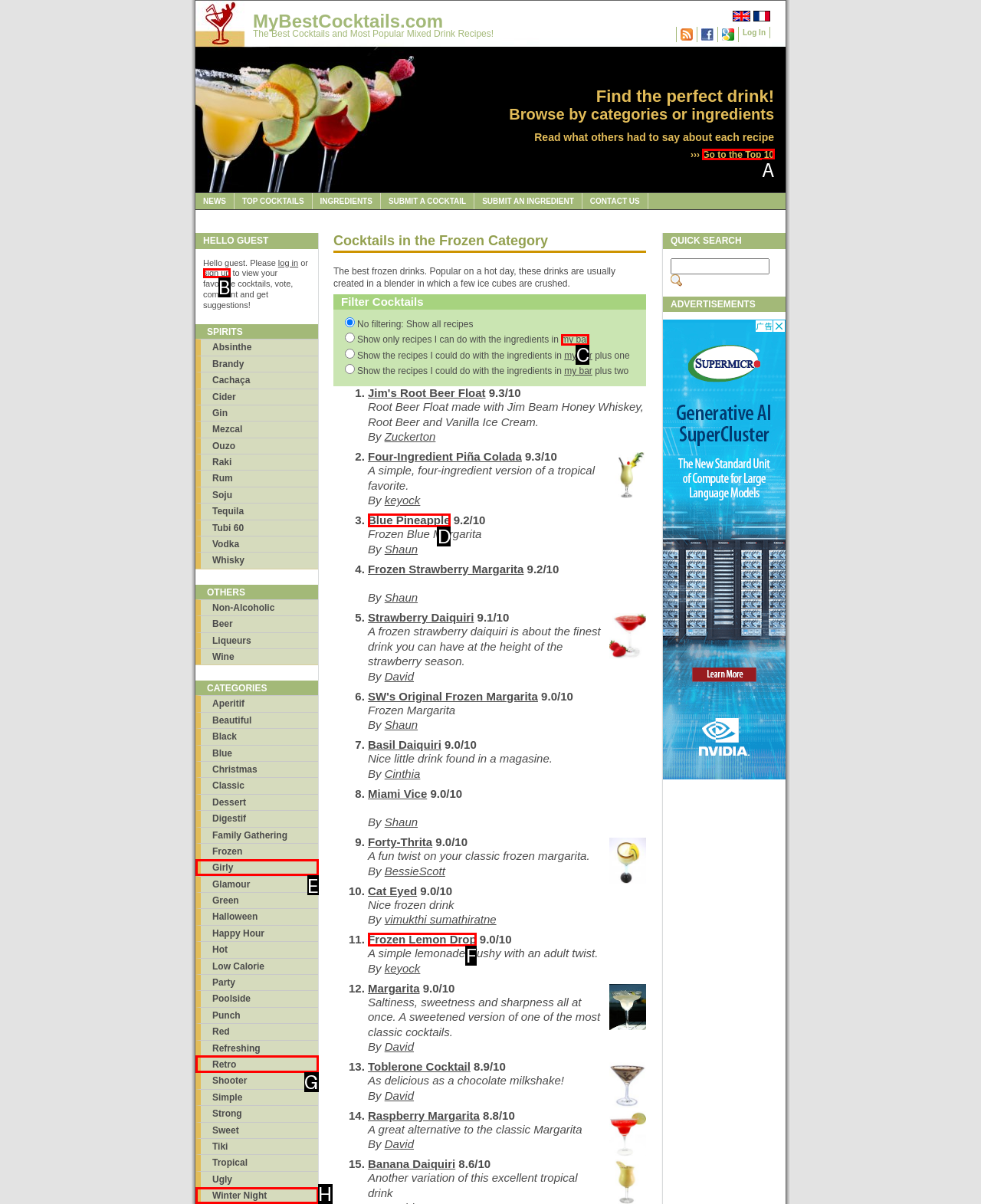Match the following description to a UI element: Go to the Top 10
Provide the letter of the matching option directly.

A